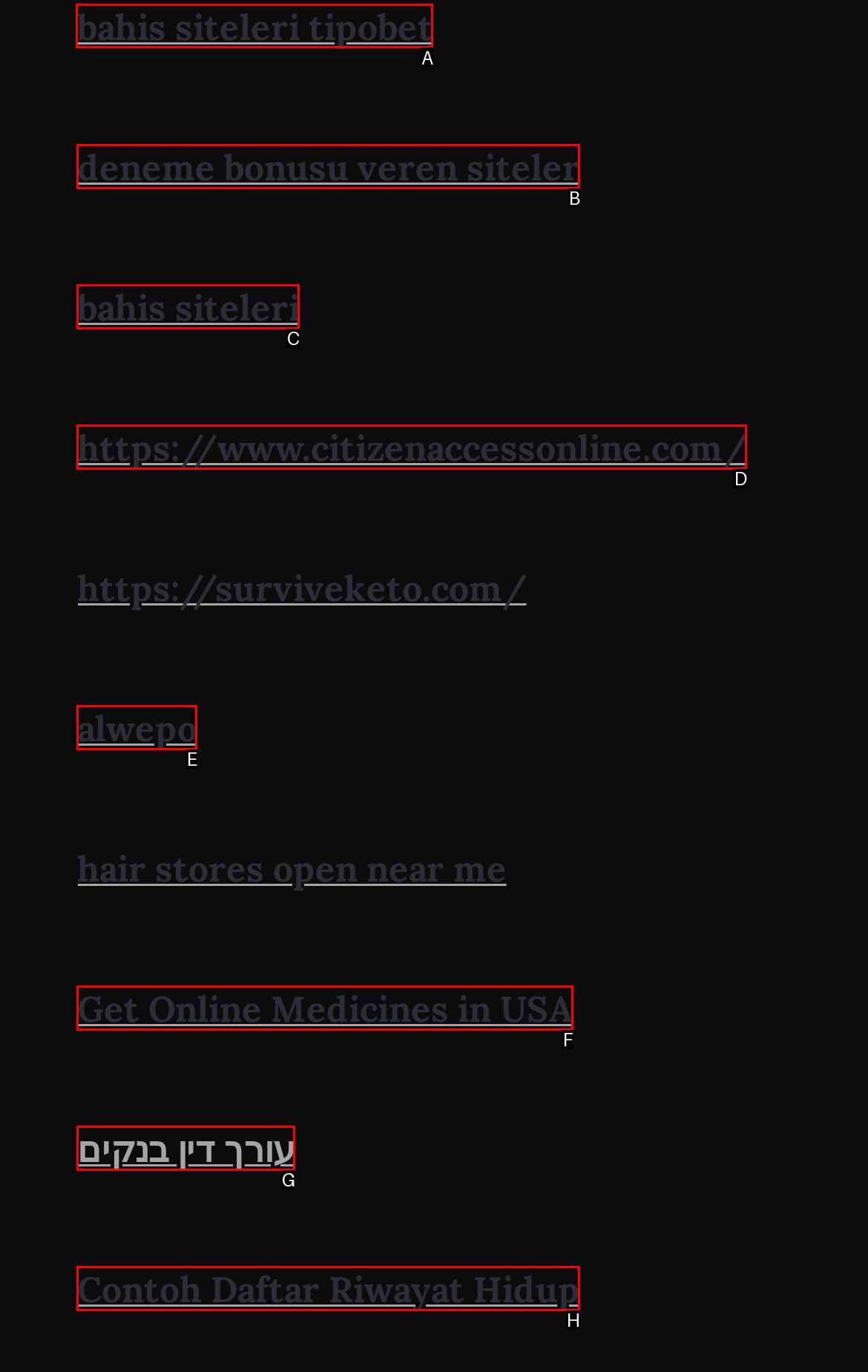Determine the correct UI element to click for this instruction: visit tipobet. Respond with the letter of the chosen element.

A